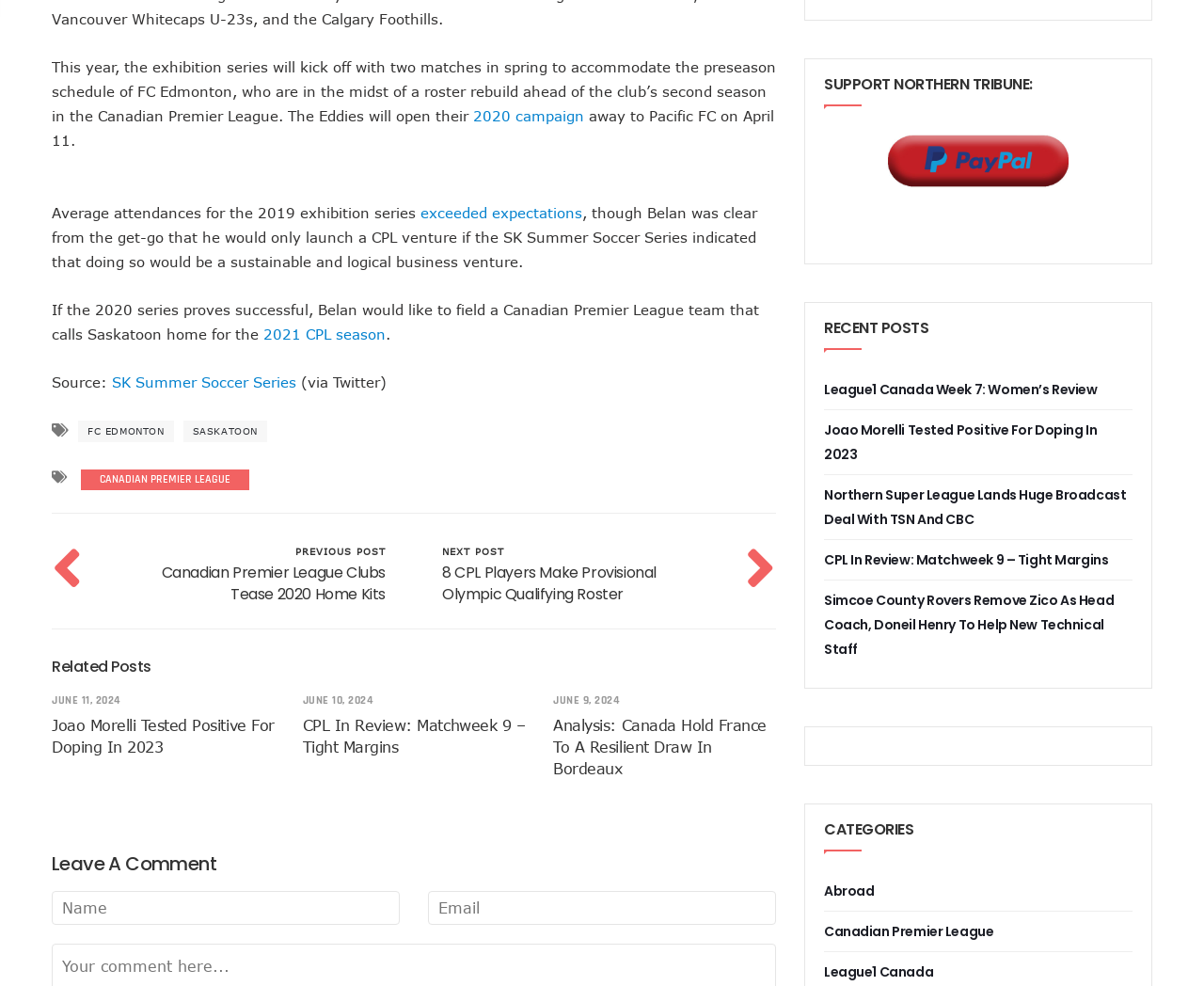Respond with a single word or phrase to the following question:
What is the purpose of the SK Summer Soccer Series?

To determine if a CPL venture is sustainable